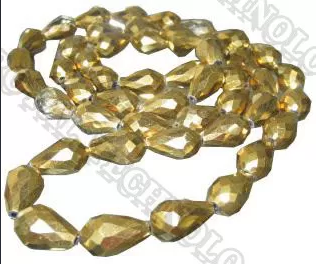Present a detailed portrayal of the image.

The image showcases a beautifully crafted necklace featuring glass beads that exhibit a striking dark silver tone with a polished finish. The beads are geometrically shaped, adding a modern touch to the design. The interplay of light on the facets creates an appealing shimmer that highlights the decorative elements of the beads. This type of glass bead jewelry is often used for both casual and formal occasions, making it a versatile accessory for various outfits. The craftsmanship suggests it may be suitable for decorative PVD coating applications, reflecting contemporary design trends in jewelry manufacturing.